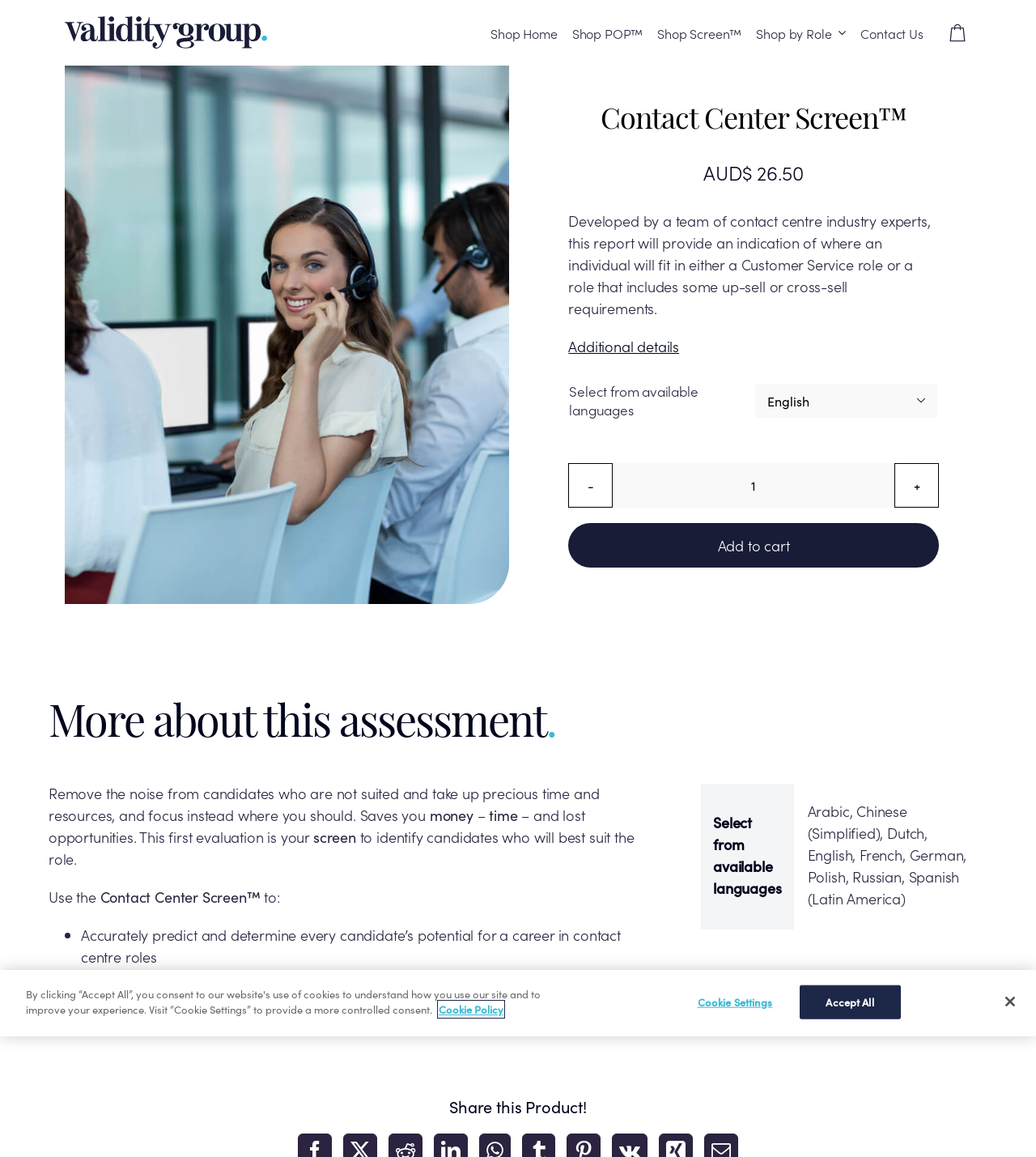Using the provided description Cart0, find the bounding box coordinates for the UI element. Provide the coordinates in (top-left x, top-left y, bottom-right x, bottom-right y) format, ensuring all values are between 0 and 1.

[0.9, 0.015, 0.955, 0.041]